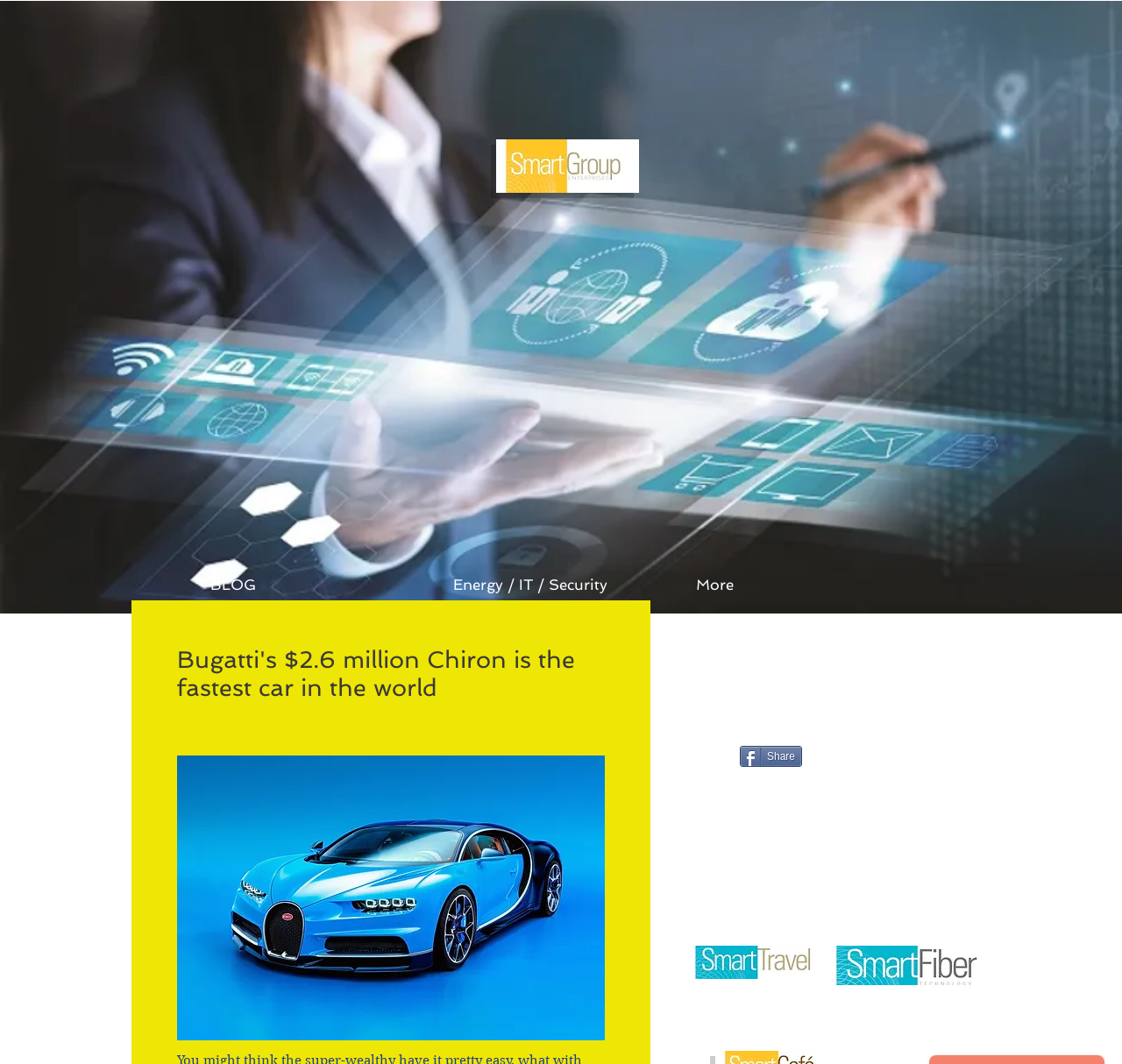Respond with a single word or short phrase to the following question: 
How many links are present in the webpage?

4